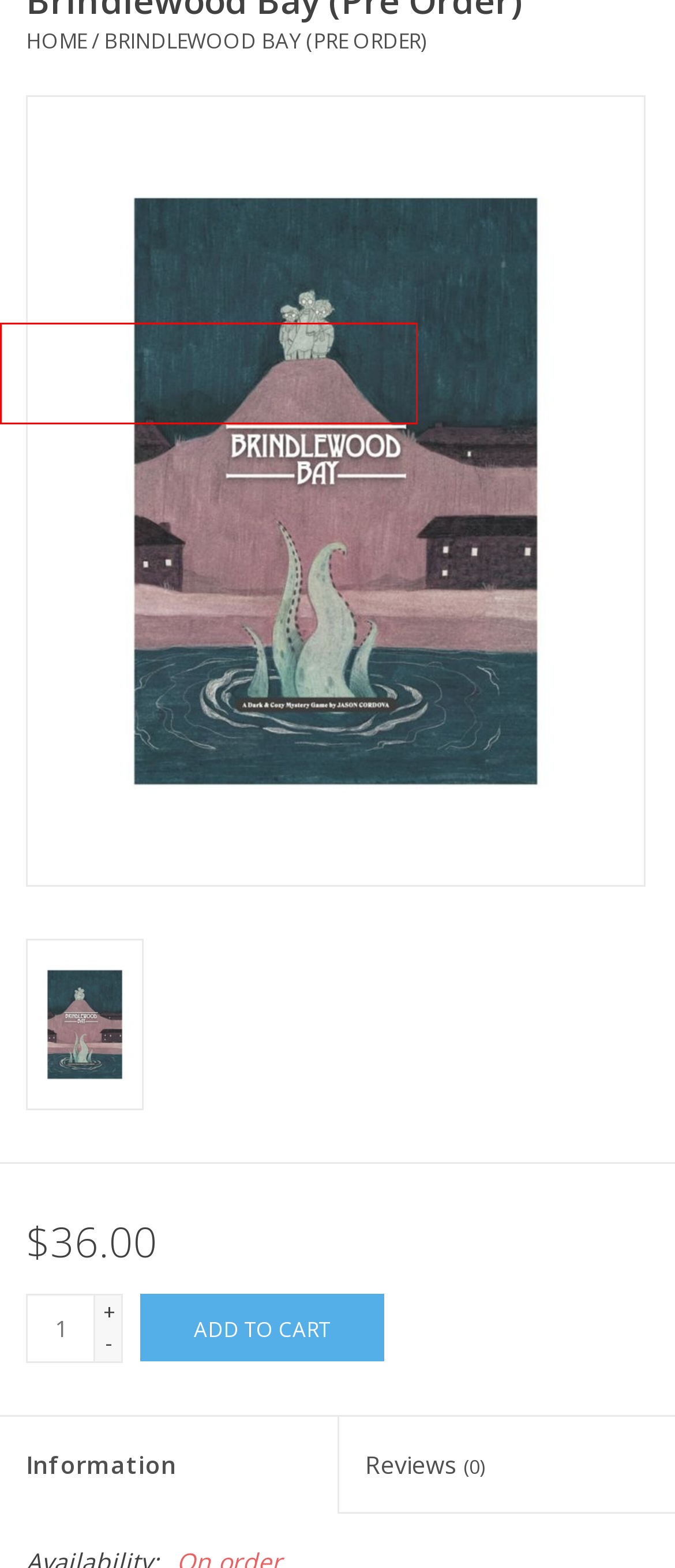A screenshot of a webpage is provided, featuring a red bounding box around a specific UI element. Identify the webpage description that most accurately reflects the new webpage after interacting with the selected element. Here are the candidates:
A. Gift card - Black Diamond Games
B. RPG Miniatures - Black Diamond Games
C. CCG - Black Diamond Games
D. Toys - Black Diamond Games
E. Miniature Games - Black Diamond Games
F. Dice - Black Diamond Games
G. Role Playing - Black Diamond Games
H. Paint - Black Diamond Games

E